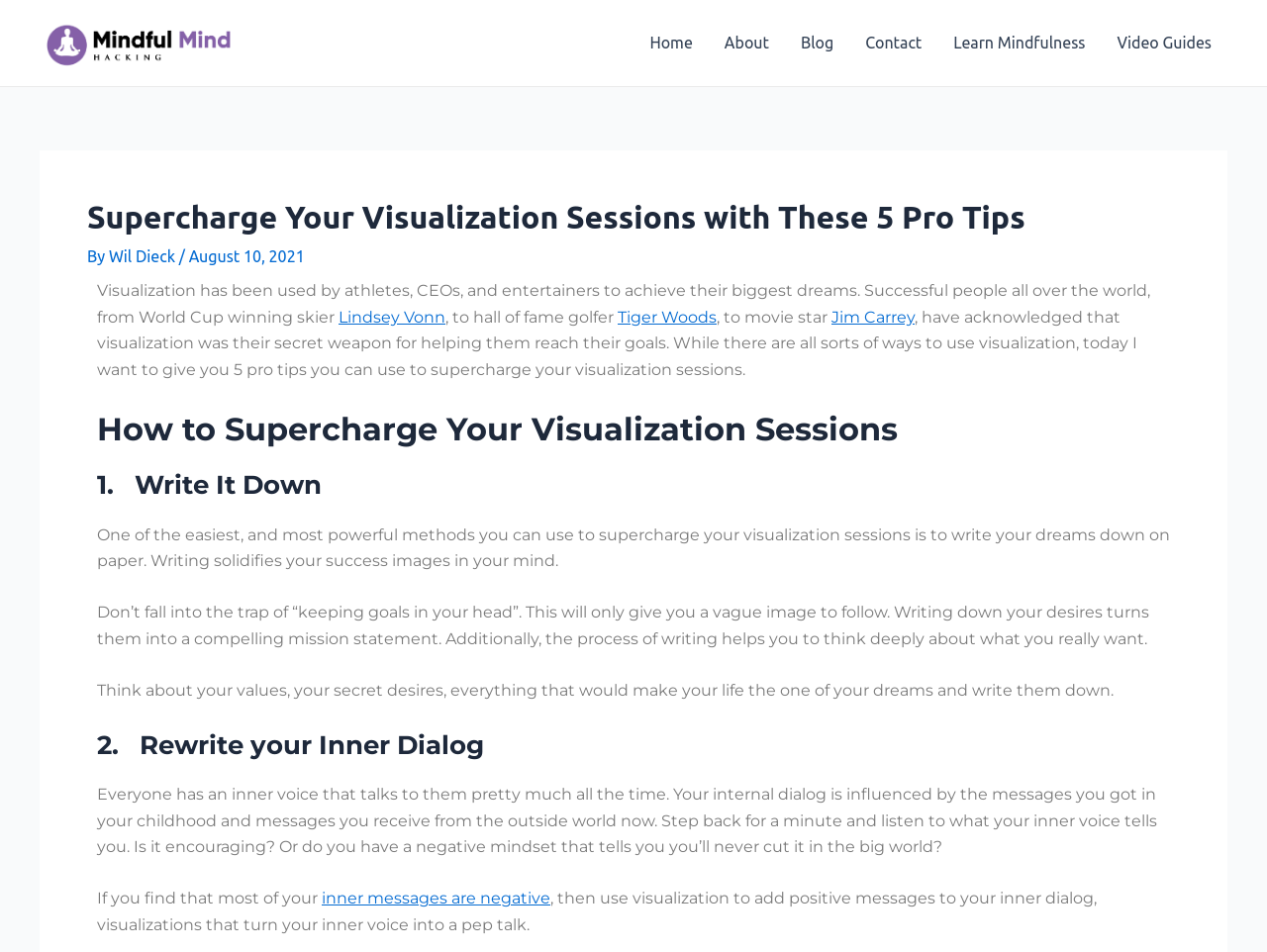Please give a one-word or short phrase response to the following question: 
What is the second pro tip for supercharging visualization sessions?

Rewrite inner dialog